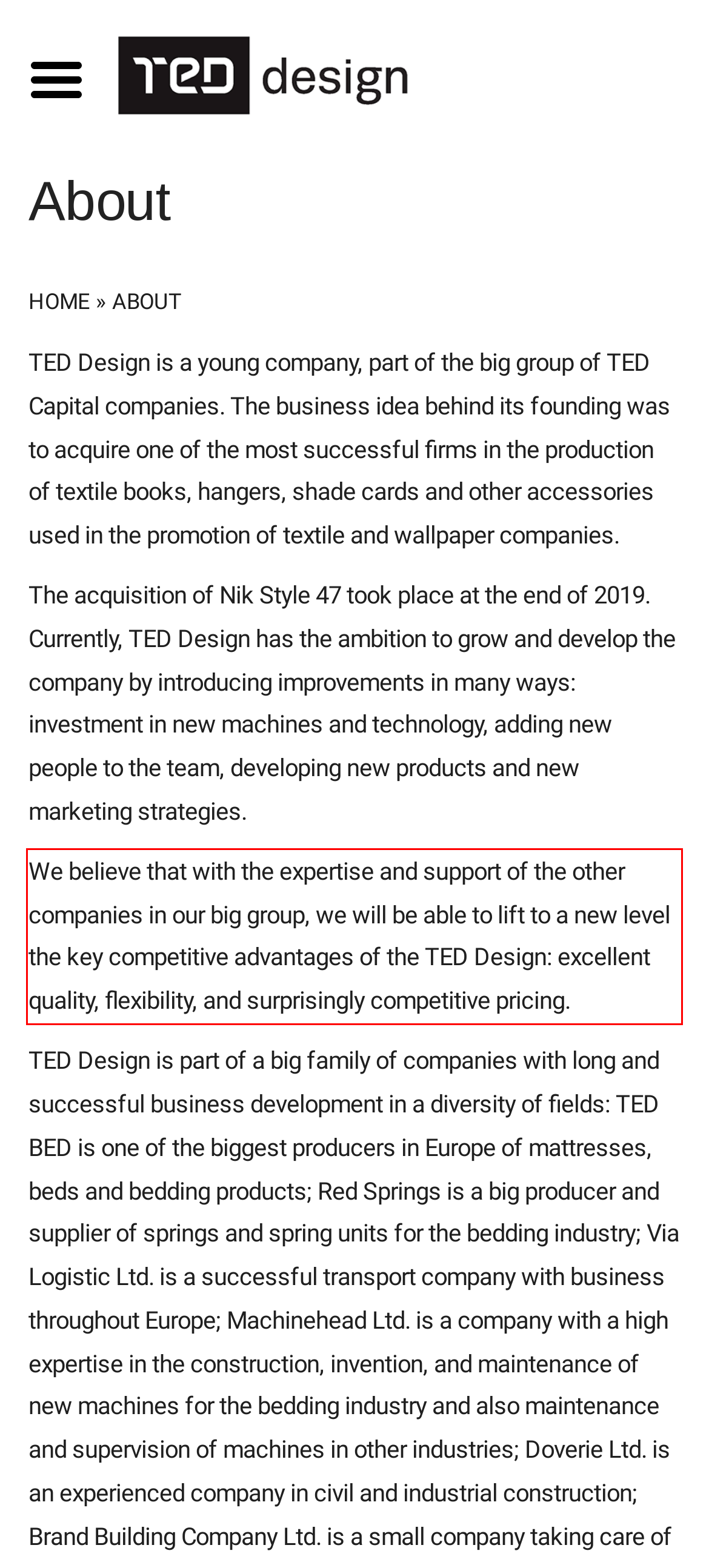Given a screenshot of a webpage, identify the red bounding box and perform OCR to recognize the text within that box.

We believe that with the expertise and support of the other companies in our big group, we will be able to lift to a new level the key competitive advantages of the TED Design: excellent quality, flexibility, and surprisingly competitive pricing.